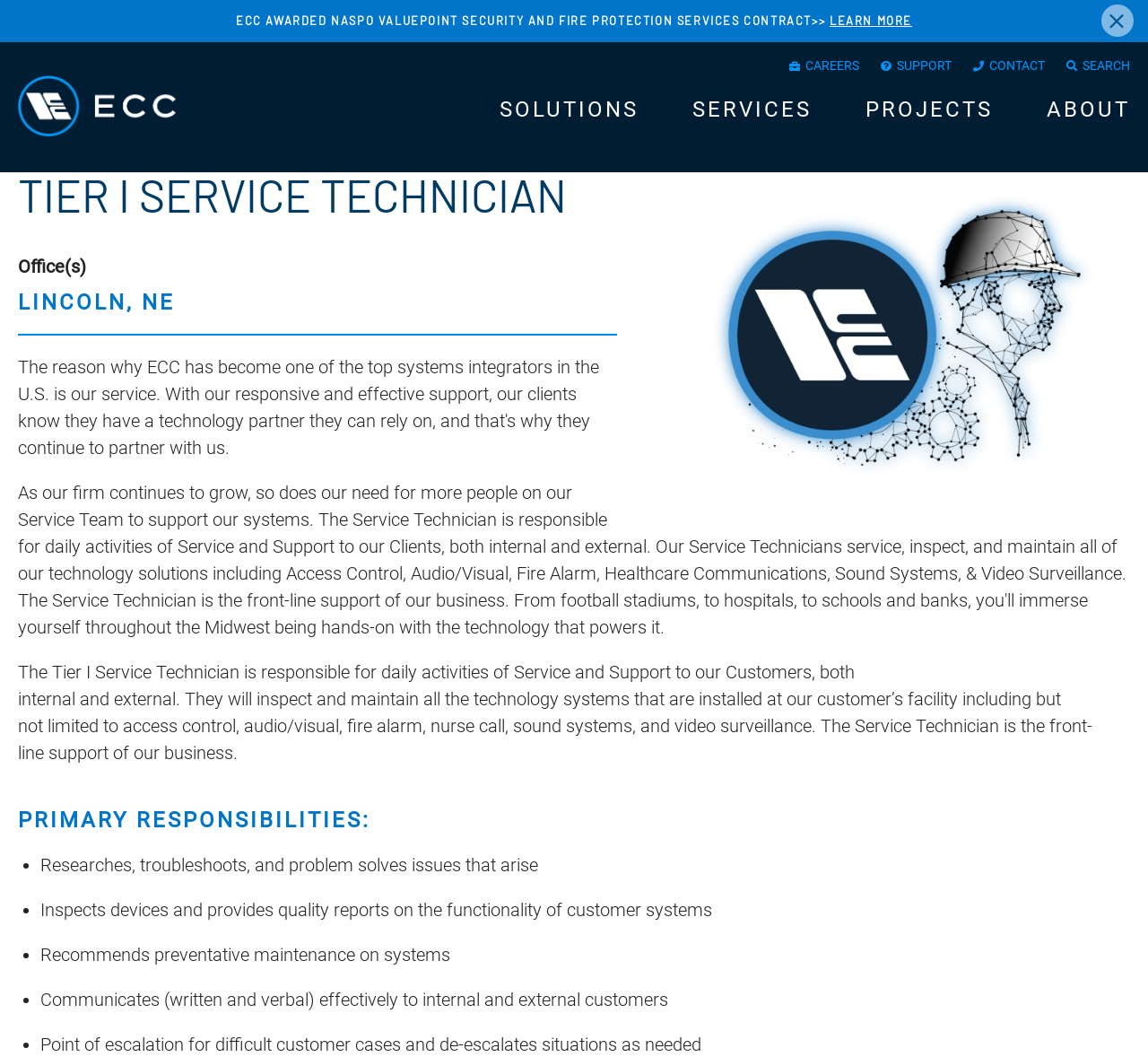Please provide a comprehensive response to the question based on the details in the image: What is the purpose of the Service Technician's quality reports?

I determined the purpose of the quality reports by reading the job description, which mentions that the Service Technician 'inspects devices and provides quality reports on the functionality of customer systems'.